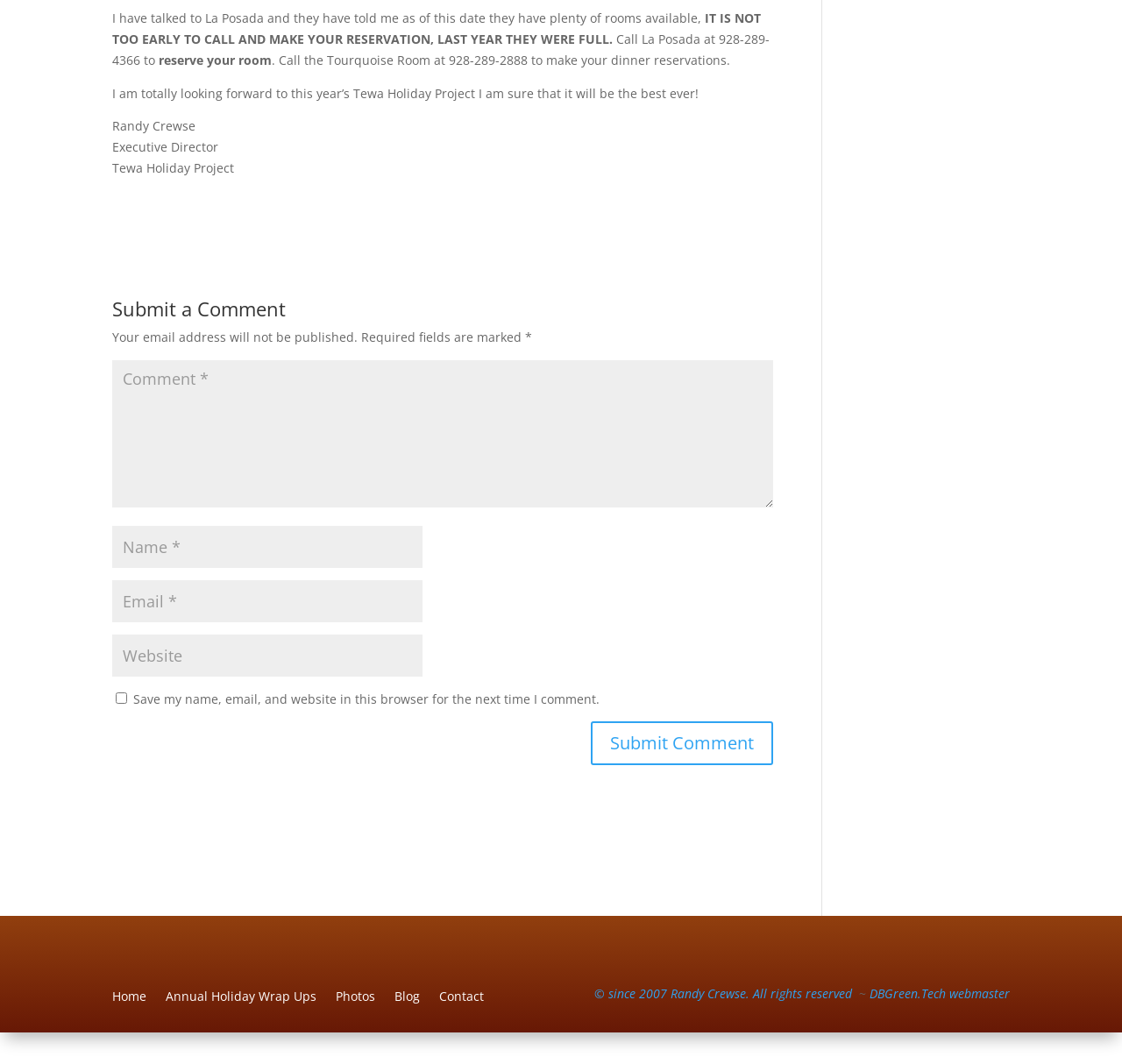Carefully examine the image and provide an in-depth answer to the question: Who is the Executive Director of the Tewa Holiday Project?

The name 'Randy Crewse' is mentioned as the Executive Director of the Tewa Holiday Project in the text 'Randy Crewse Executive Director' which is located near the top of the webpage.